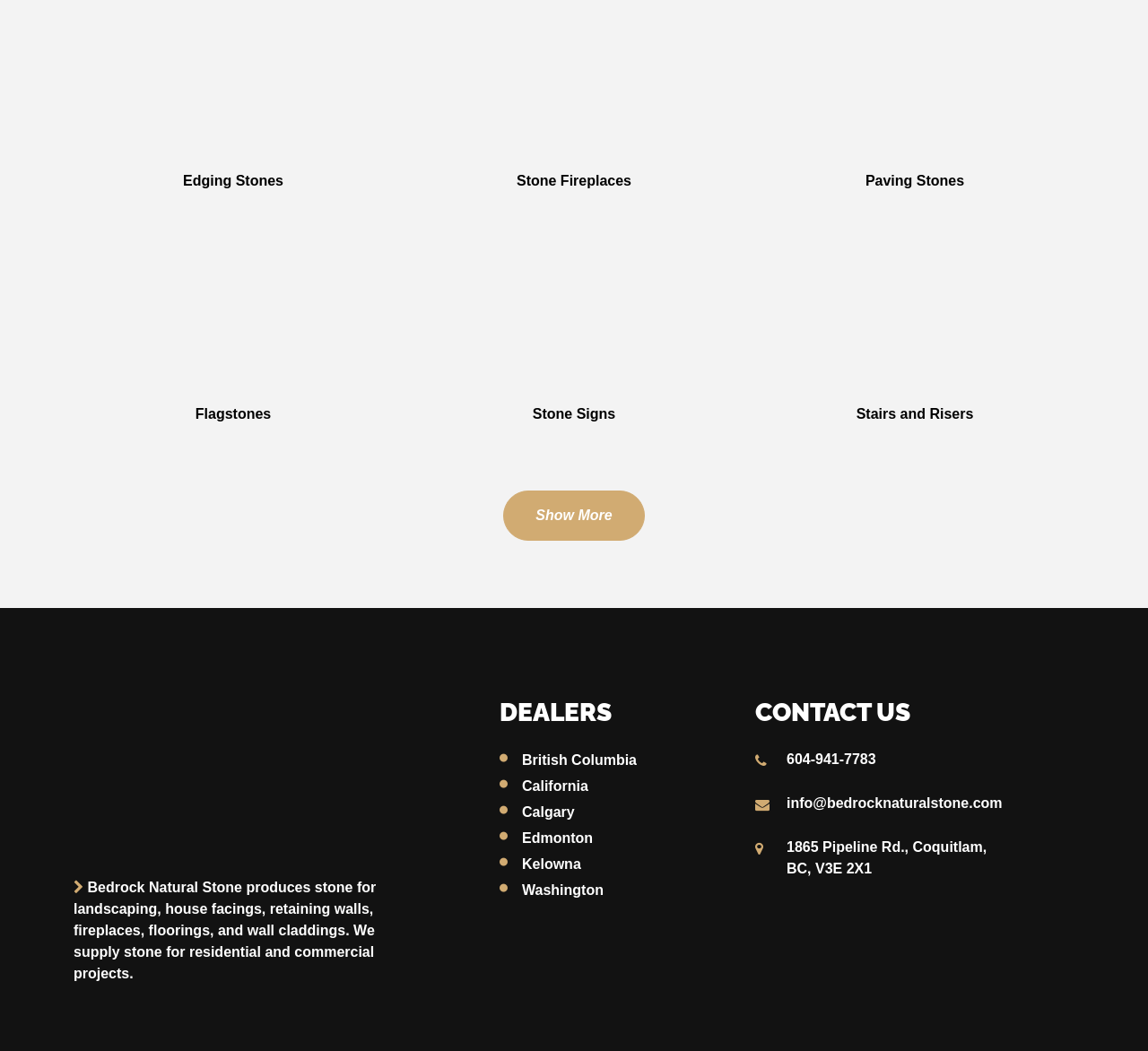Please identify the bounding box coordinates of the region to click in order to complete the task: "View Stone Fireplaces". The coordinates must be four float numbers between 0 and 1, specified as [left, top, right, bottom].

[0.361, 0.162, 0.639, 0.183]